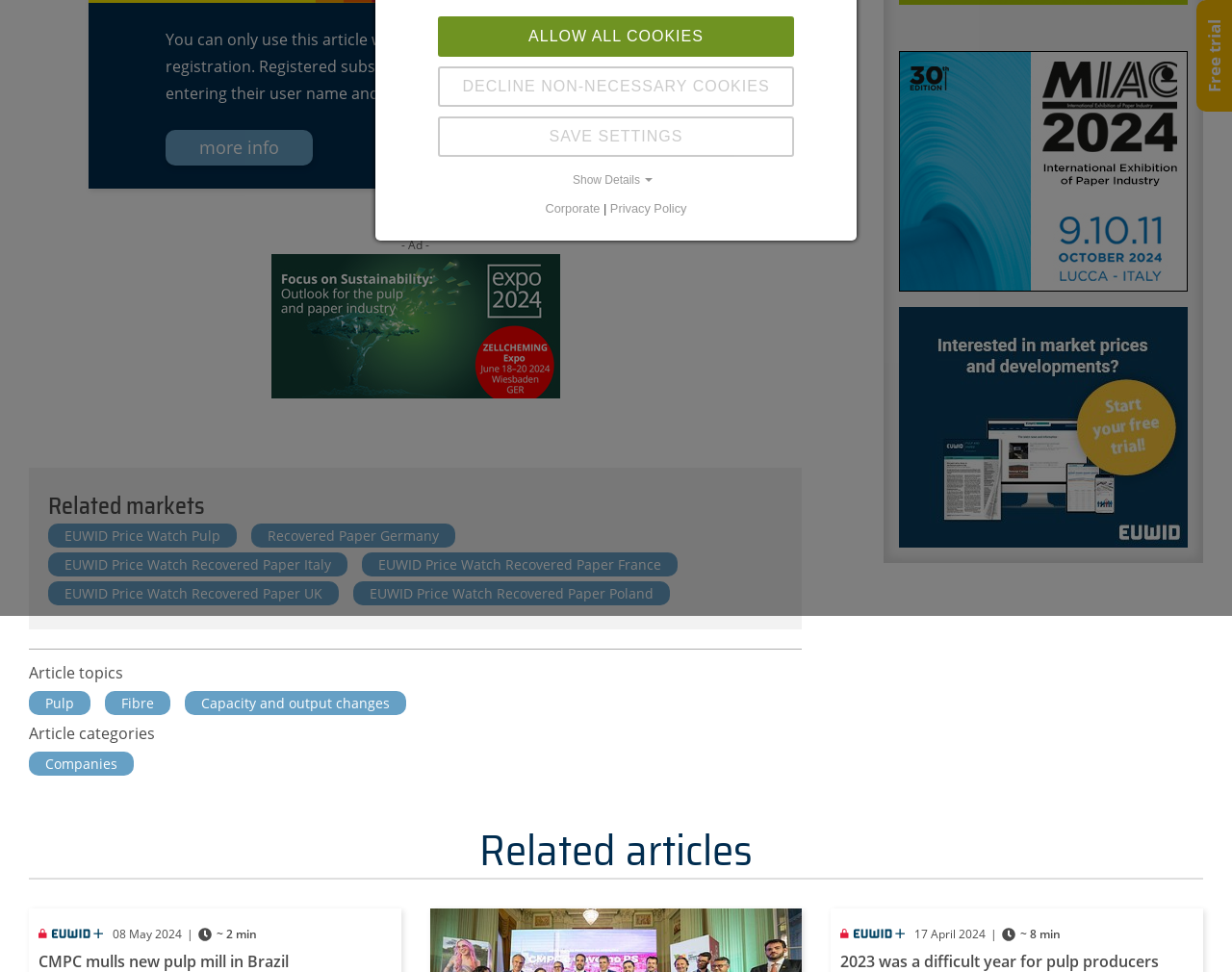Find the bounding box of the UI element described as follows: "Fibre".

[0.098, 0.713, 0.125, 0.732]